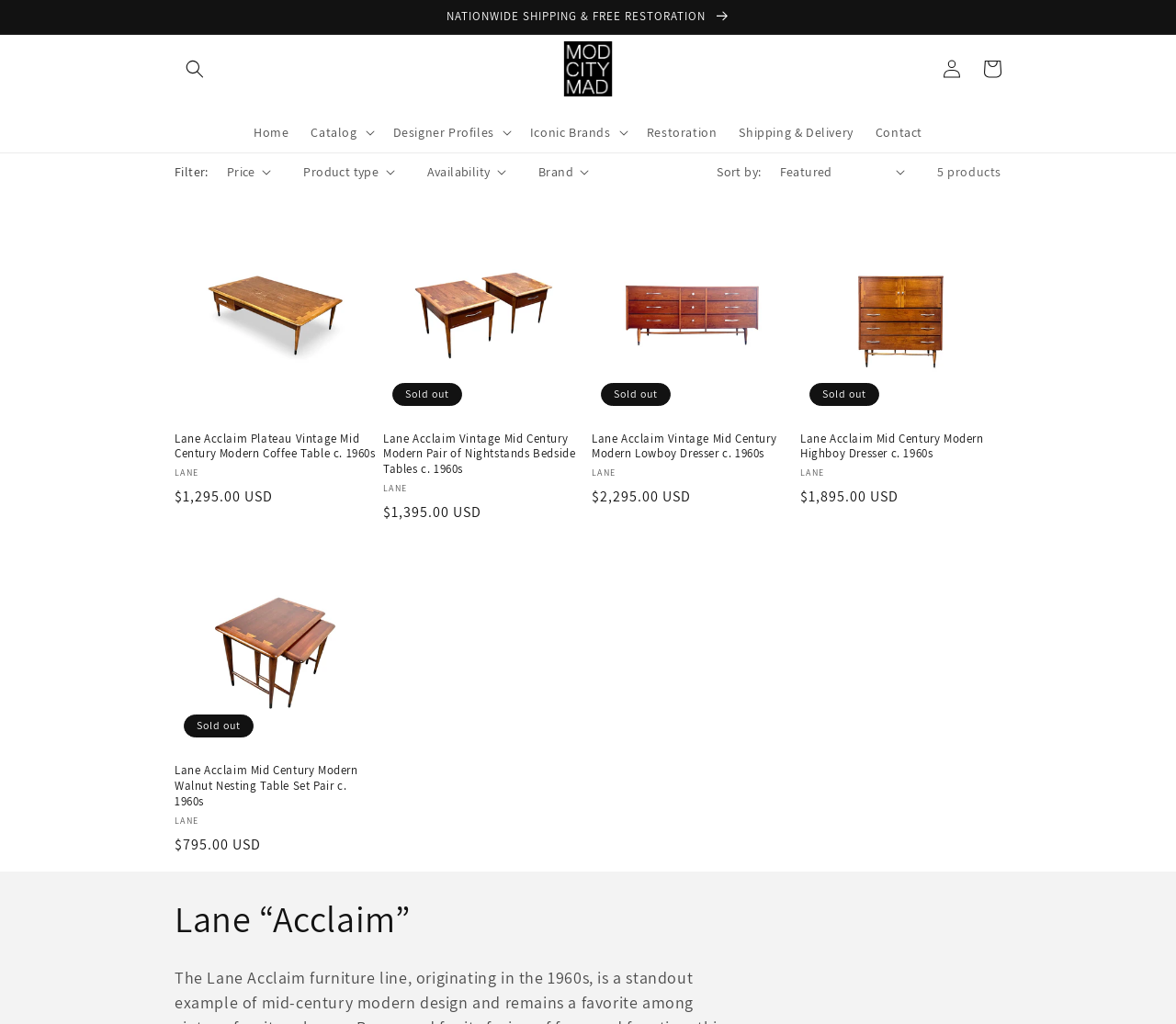Can you specify the bounding box coordinates for the region that should be clicked to fulfill this instruction: "Filter by price".

[0.193, 0.158, 0.231, 0.191]